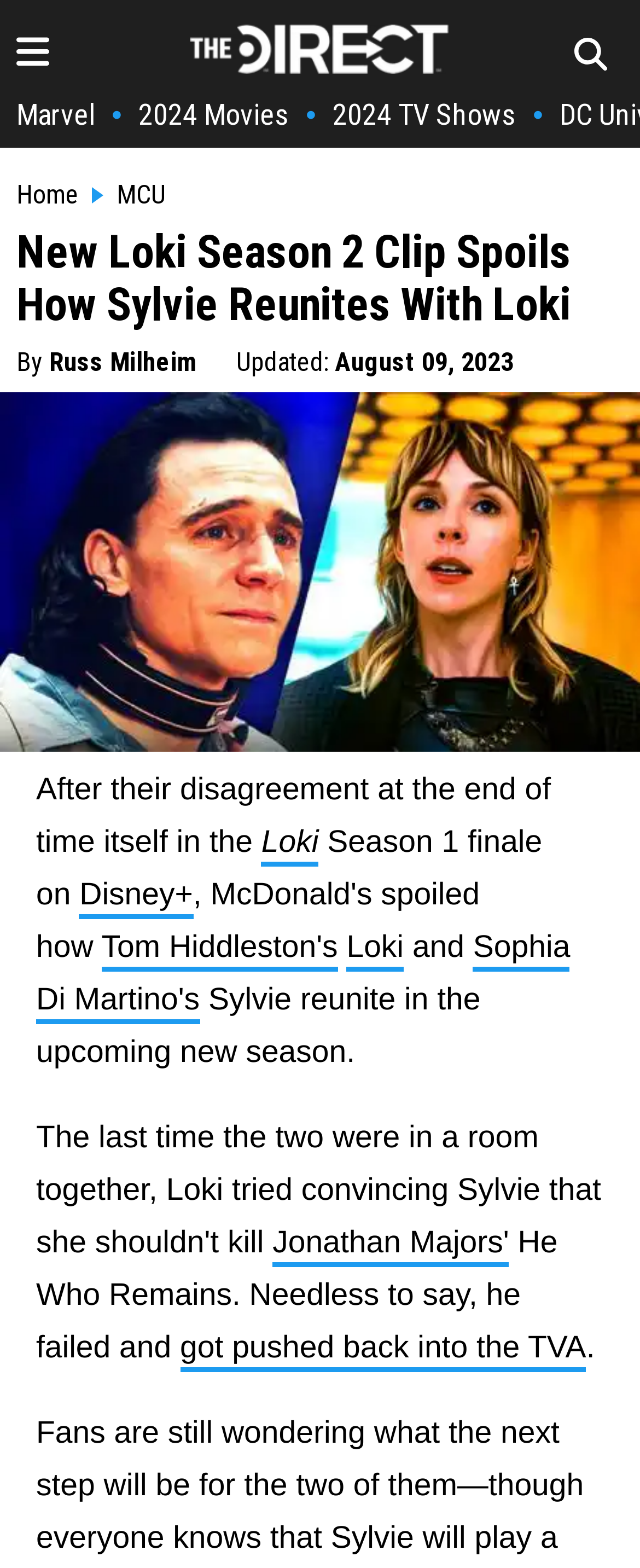Determine the bounding box coordinates for the HTML element mentioned in the following description: "Loki". The coordinates should be a list of four floats ranging from 0 to 1, represented as [left, top, right, bottom].

[0.408, 0.527, 0.498, 0.553]